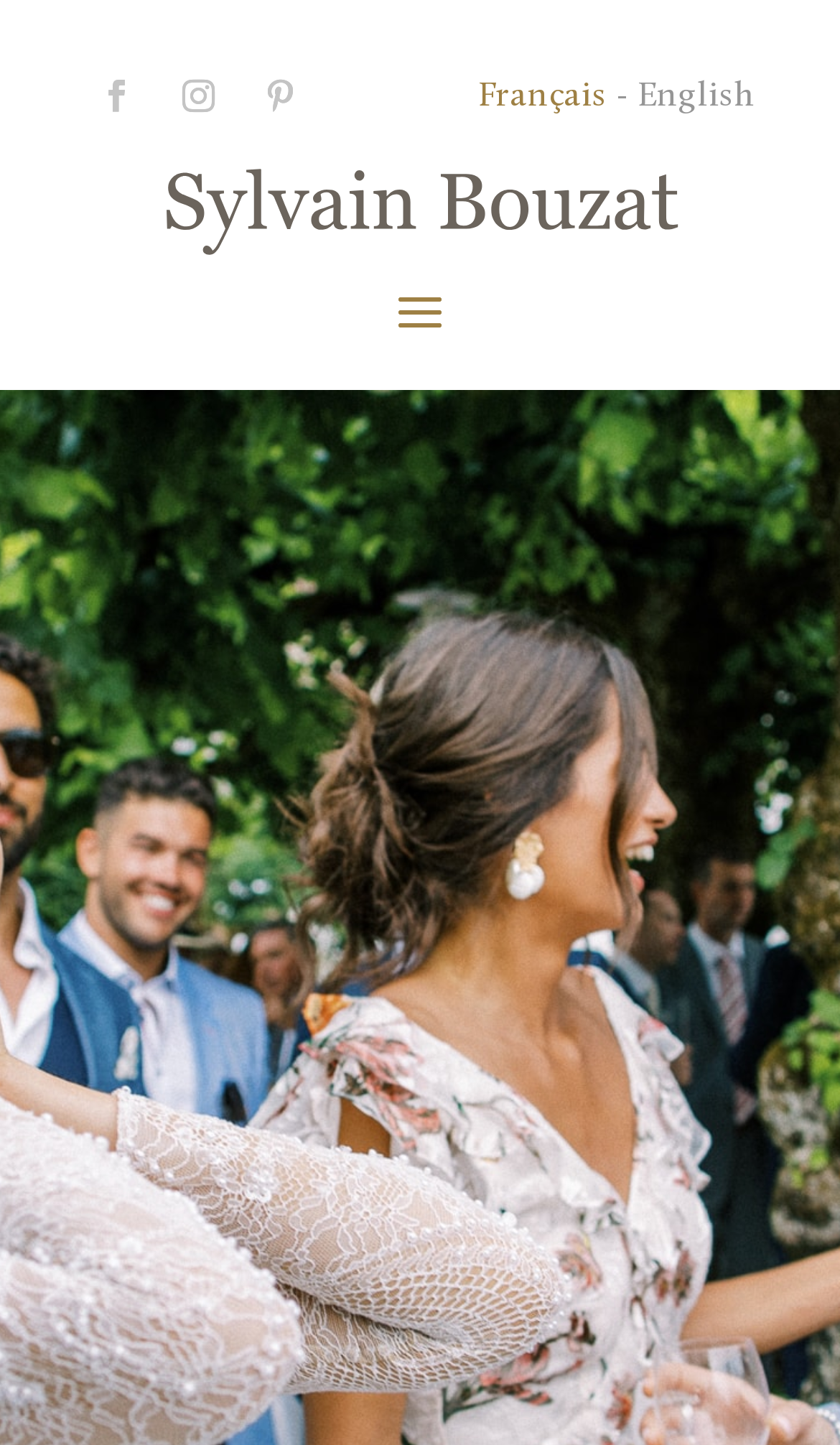Using the information in the image, give a detailed answer to the following question: What is the profession of Sylvain Bouzat?

The root element of the webpage contains the text 'Sylvain Bouzat, Wedding Photographer in Lyon, France and abroad.' which indicates that Sylvain Bouzat is a wedding photographer.